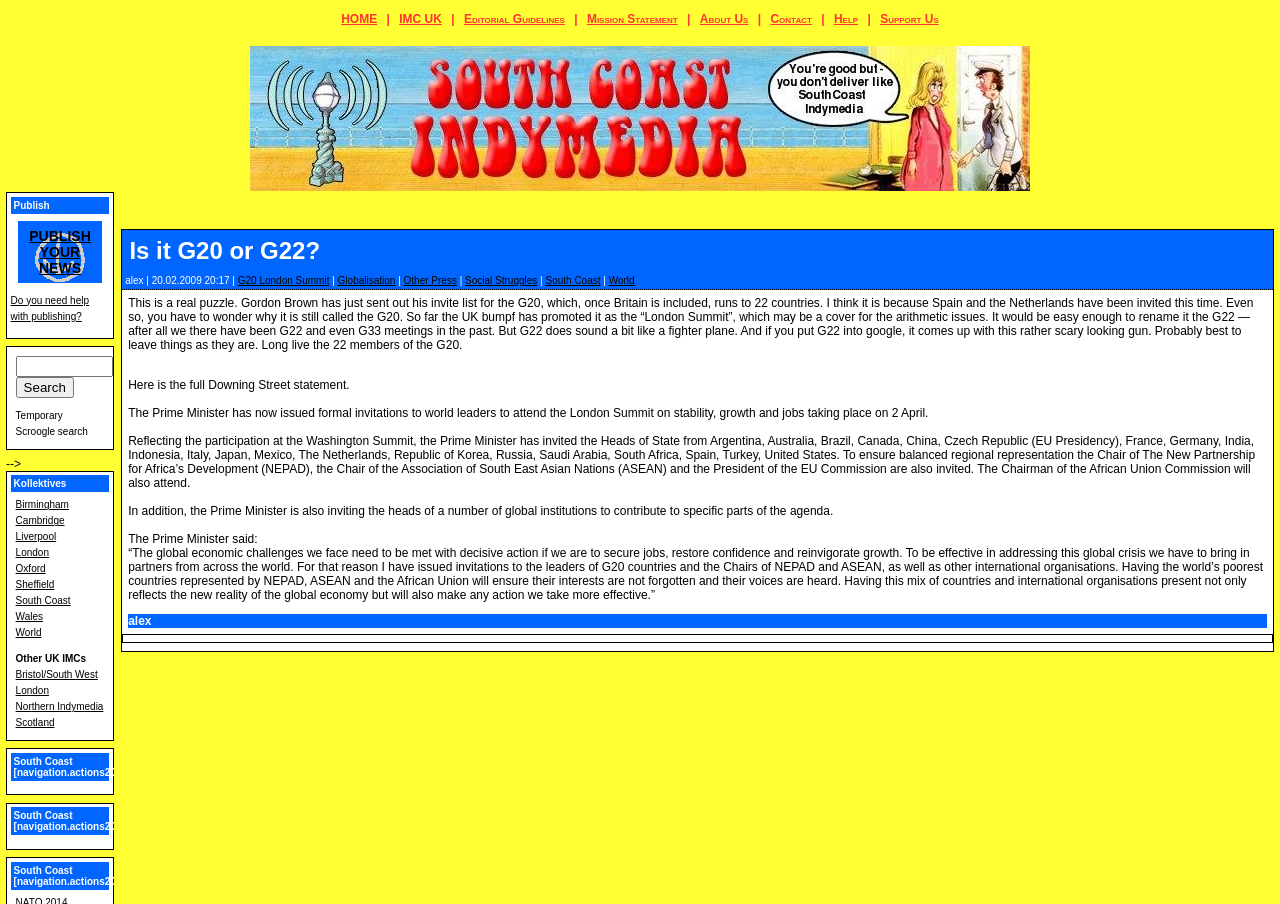Provide the bounding box coordinates of the HTML element this sentence describes: "South Coast [navigation.actions2015]". The bounding box coordinates consist of four float numbers between 0 and 1, i.e., [left, top, right, bottom].

[0.011, 0.896, 0.102, 0.921]